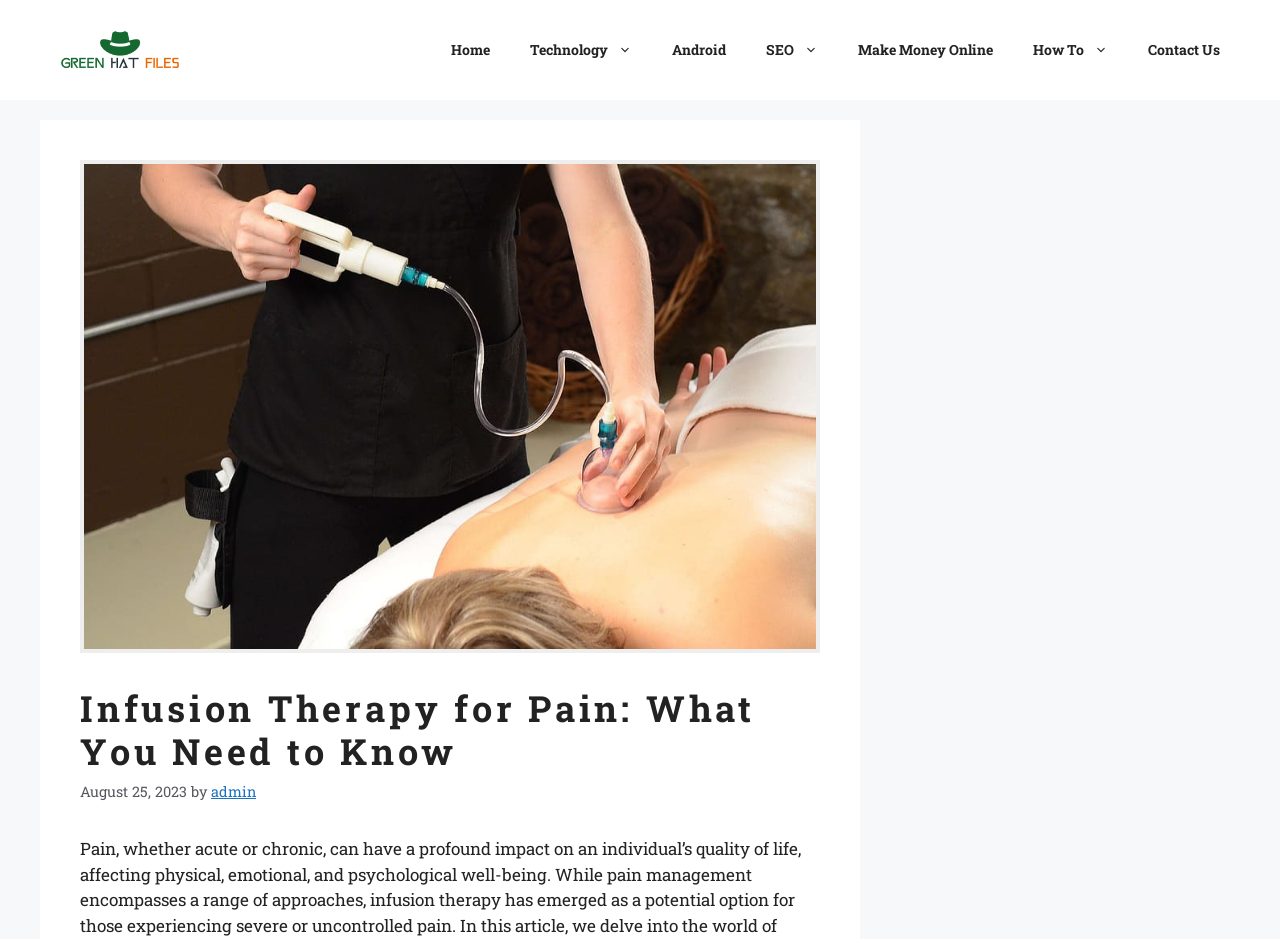Locate the bounding box coordinates of the element's region that should be clicked to carry out the following instruction: "go to home page". The coordinates need to be four float numbers between 0 and 1, i.e., [left, top, right, bottom].

[0.337, 0.021, 0.398, 0.085]